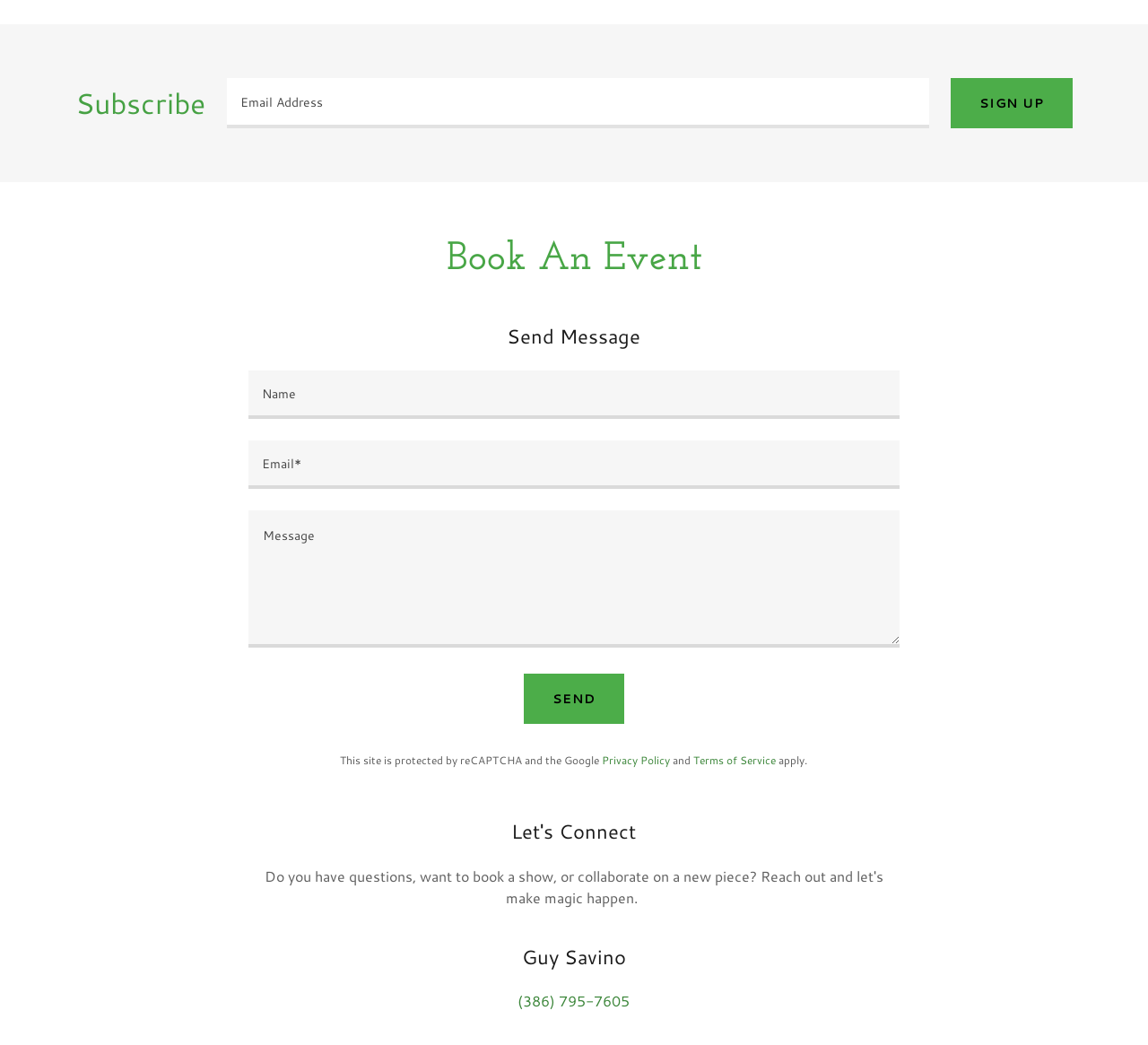Identify the bounding box for the element characterized by the following description: "Sign up".

[0.828, 0.075, 0.934, 0.123]